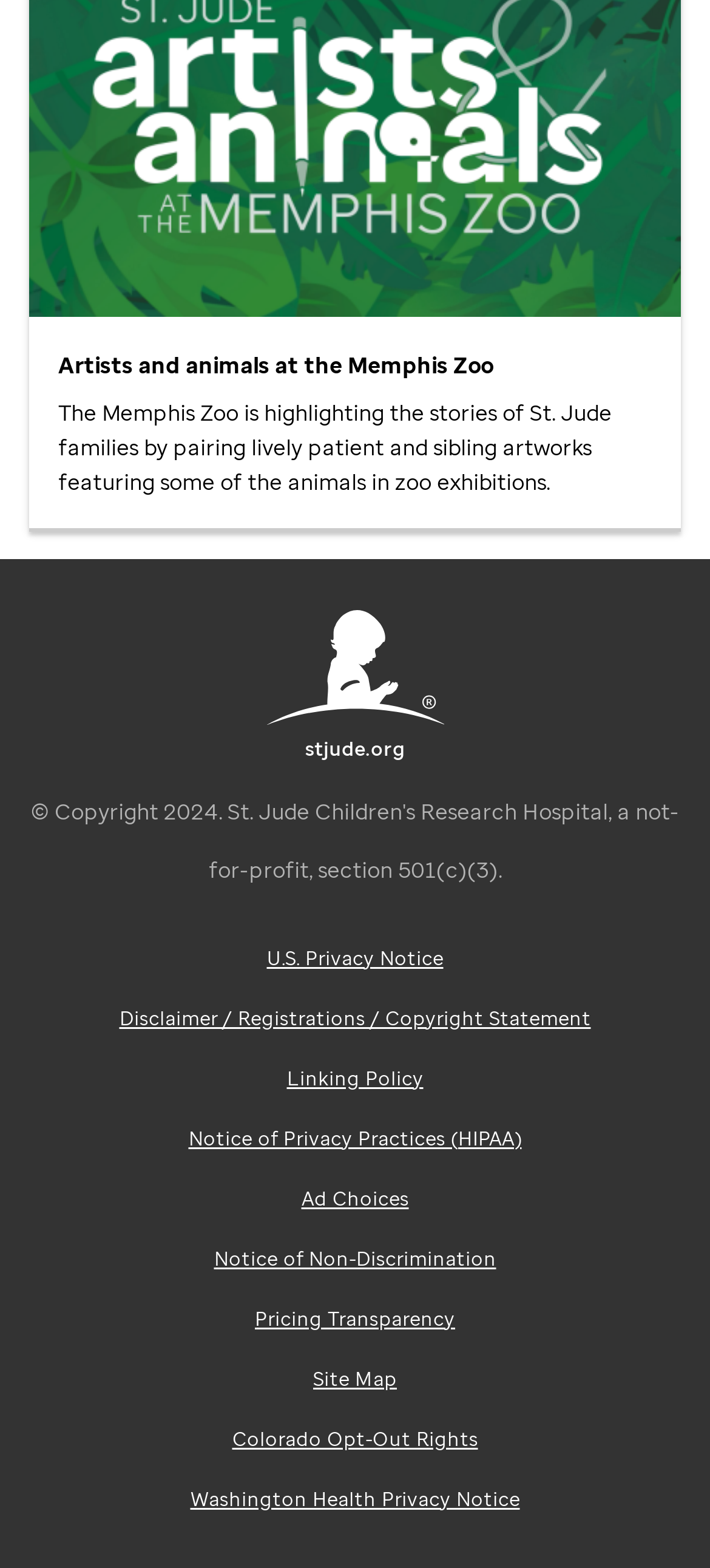Locate the bounding box of the UI element described by: "Washington Health Privacy Notice" in the given webpage screenshot.

[0.268, 0.947, 0.732, 0.964]